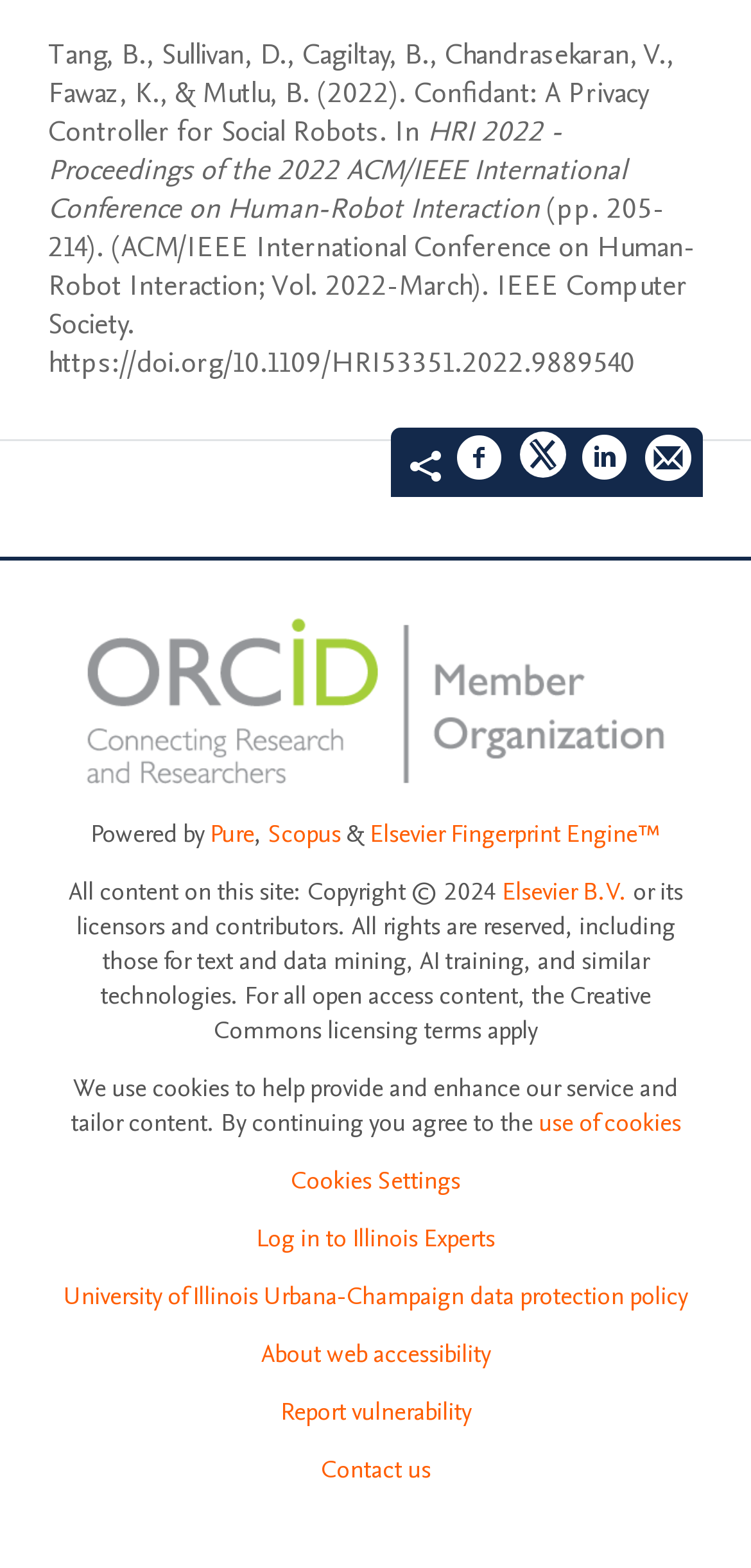Please provide a brief answer to the question using only one word or phrase: 
What is the title of the research paper?

Confidant: A Privacy Controller for Social Robots